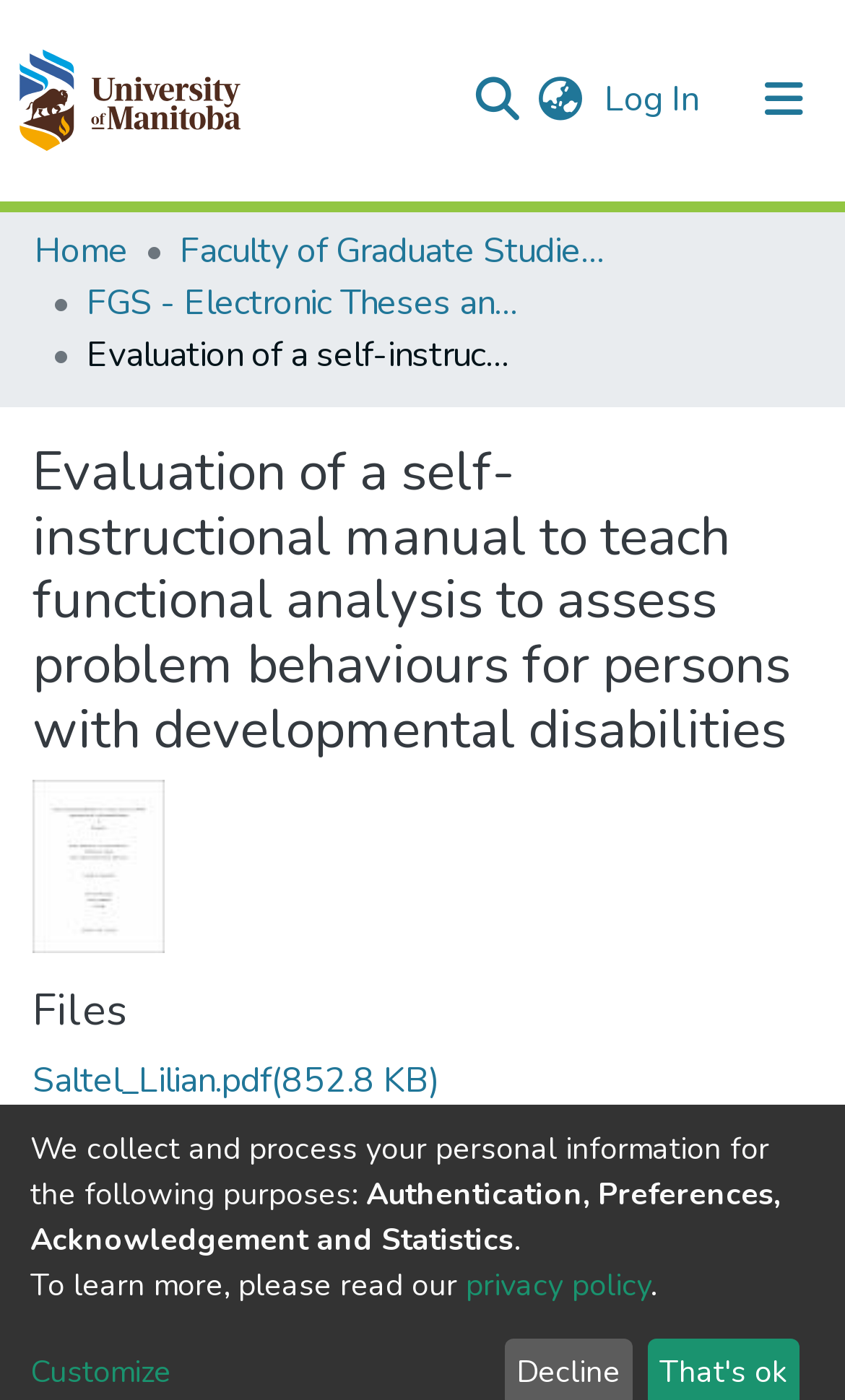Use a single word or phrase to answer the question:
What is the year of publication?

2016